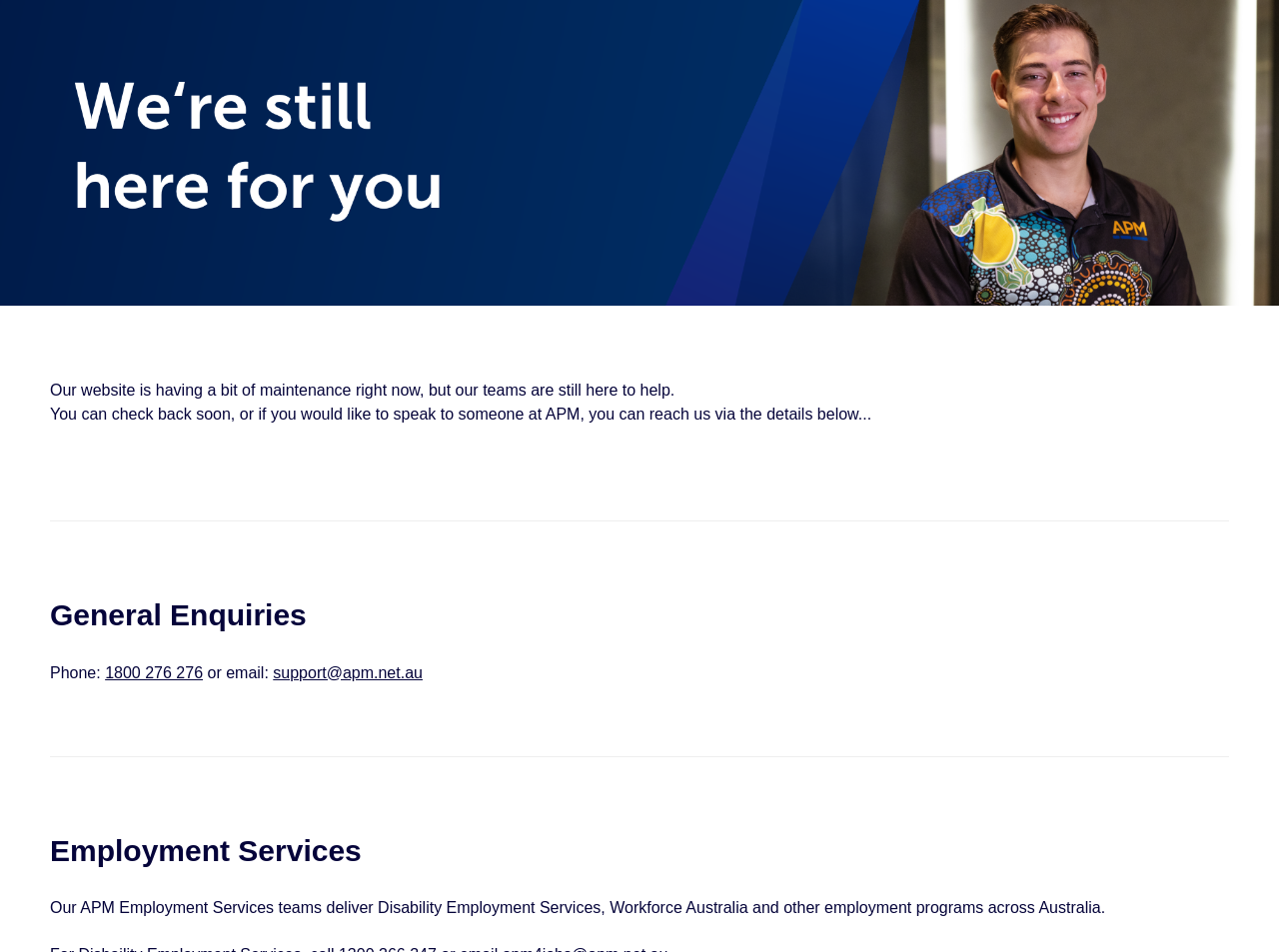Give a full account of the webpage's elements and their arrangement.

The webpage is a maintenance page for APM, a trusted provider of job seeker programs and disability employment services. At the top, there is a notification that the website is undergoing maintenance, but the teams are still available to help. This message is followed by an instruction to check back soon or contact APM via the provided details.

Below the notification, there is a horizontal separator line. Underneath, the contact information is displayed, with "General Enquiries" as the title. The phone number, 1800 276 276, and email address, support@apm.net.au, are provided.

Another horizontal separator line is placed below the contact information. Following this, the "Employment Services" section is presented. This section describes the services offered by APM Employment Services teams, including Disability Employment Services, Workforce Australia, and other employment programs across Australia.